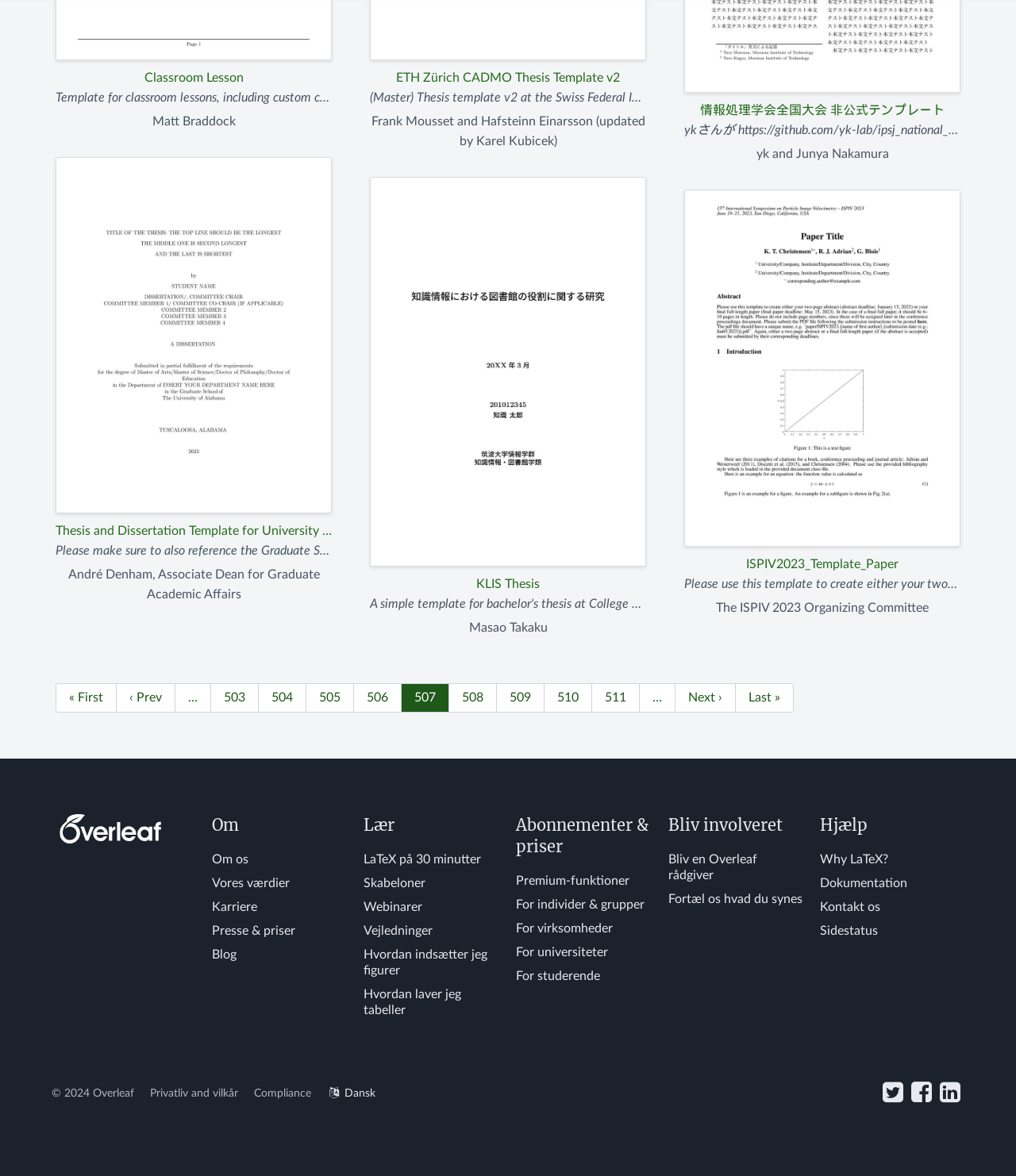Pinpoint the bounding box coordinates for the area that should be clicked to perform the following instruction: "Go to the Thesis and Dissertation Template for University of Alabama".

[0.055, 0.133, 0.327, 0.461]